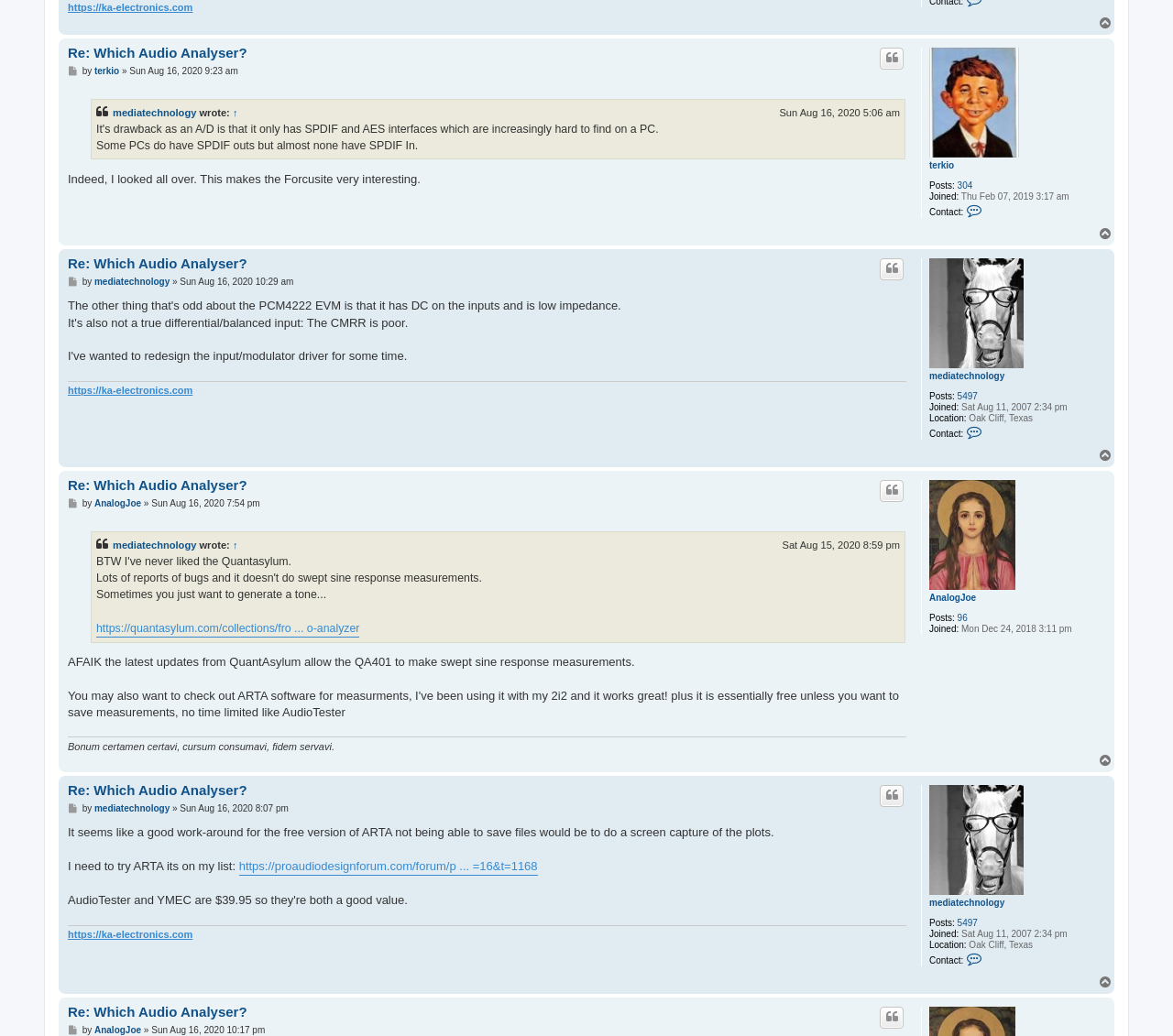Carefully observe the image and respond to the question with a detailed answer:
What is the location of mediatechnology?

I found the answer by looking at the 'Location:' section in the user information box of mediatechnology.